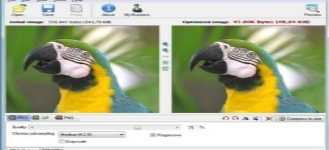Analyze the image and describe all the key elements you observe.

The image showcases a side-by-side comparison of an original image and its optimized version, typically illustrating the process of compressing and resizing images for web use. On the left, the vibrant colors and intricate details of a parrot are retained in the original image, while on the right, the optimized image is displayed with adjusted file size and quality metrics. The interface shown includes options for adjusting image quality, with a dropdown menu for selecting desired dimensions. This visual represents the functionality of an image editing tool designed to facilitate efficient image processing, focusing on maintaining visual integrity while reducing file size for faster web loading times.